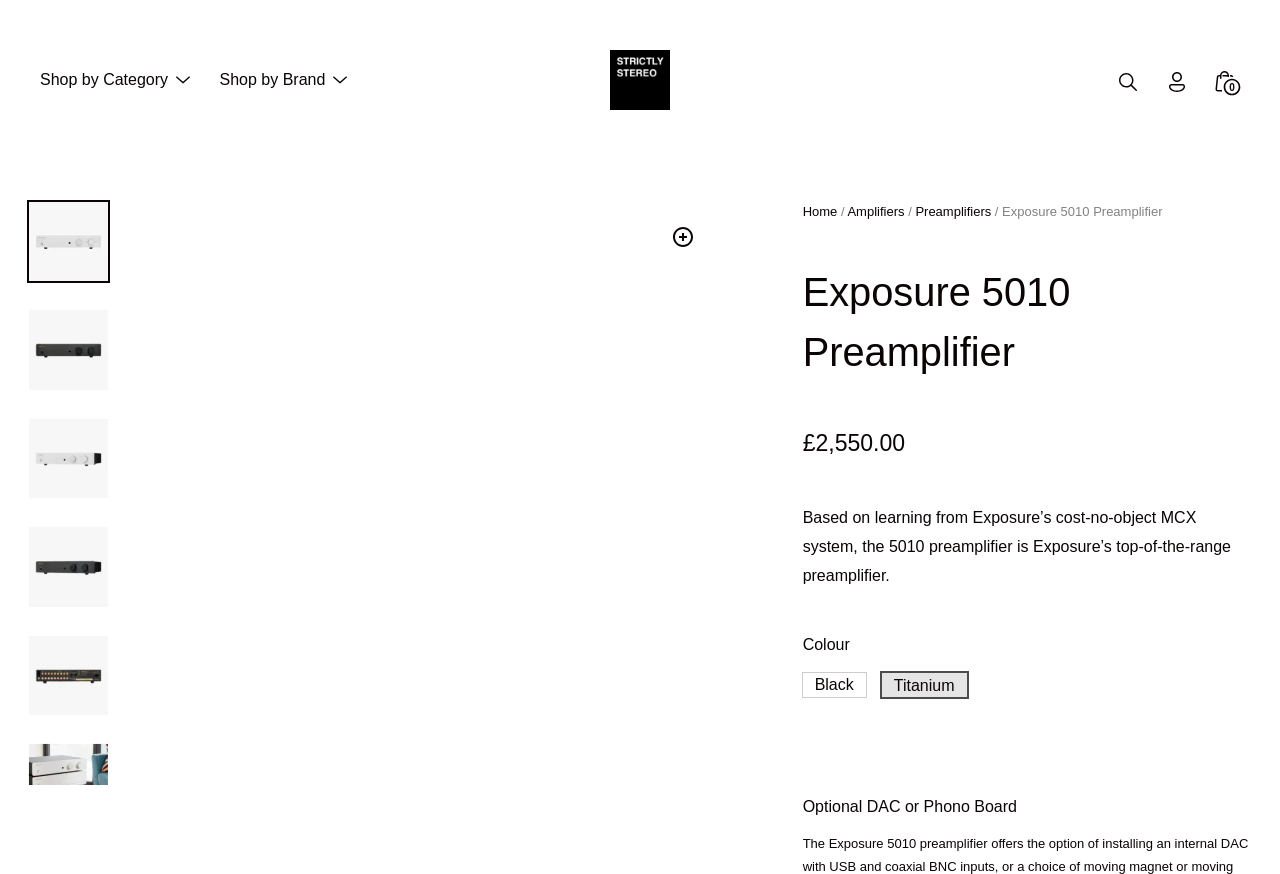Indicate the bounding box coordinates of the element that needs to be clicked to satisfy the following instruction: "Click on Shop by Category". The coordinates should be four float numbers between 0 and 1, i.e., [left, top, right, bottom].

[0.031, 0.081, 0.131, 0.104]